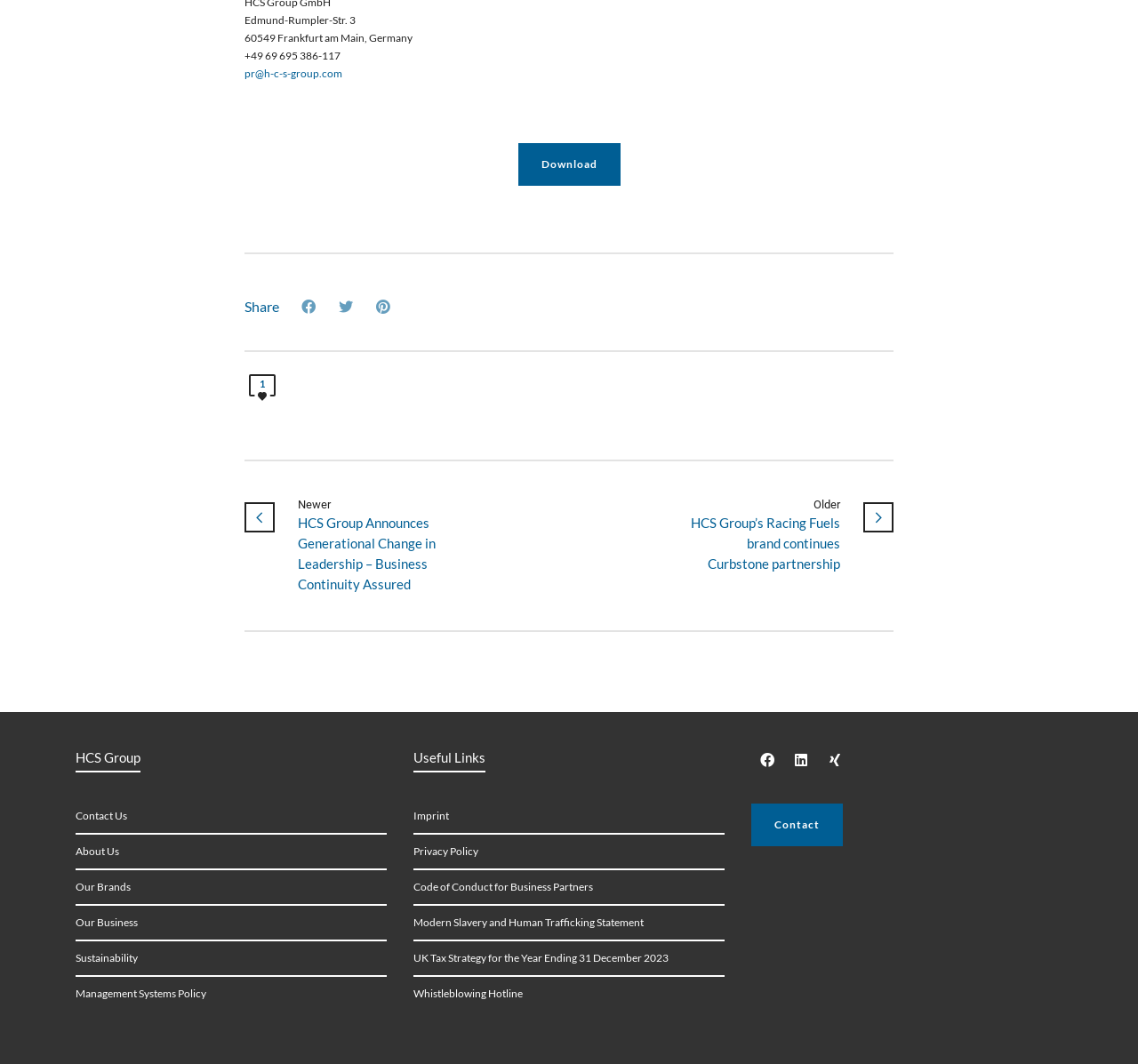Can you find the bounding box coordinates of the area I should click to execute the following instruction: "Share on social media"?

[0.215, 0.277, 0.245, 0.3]